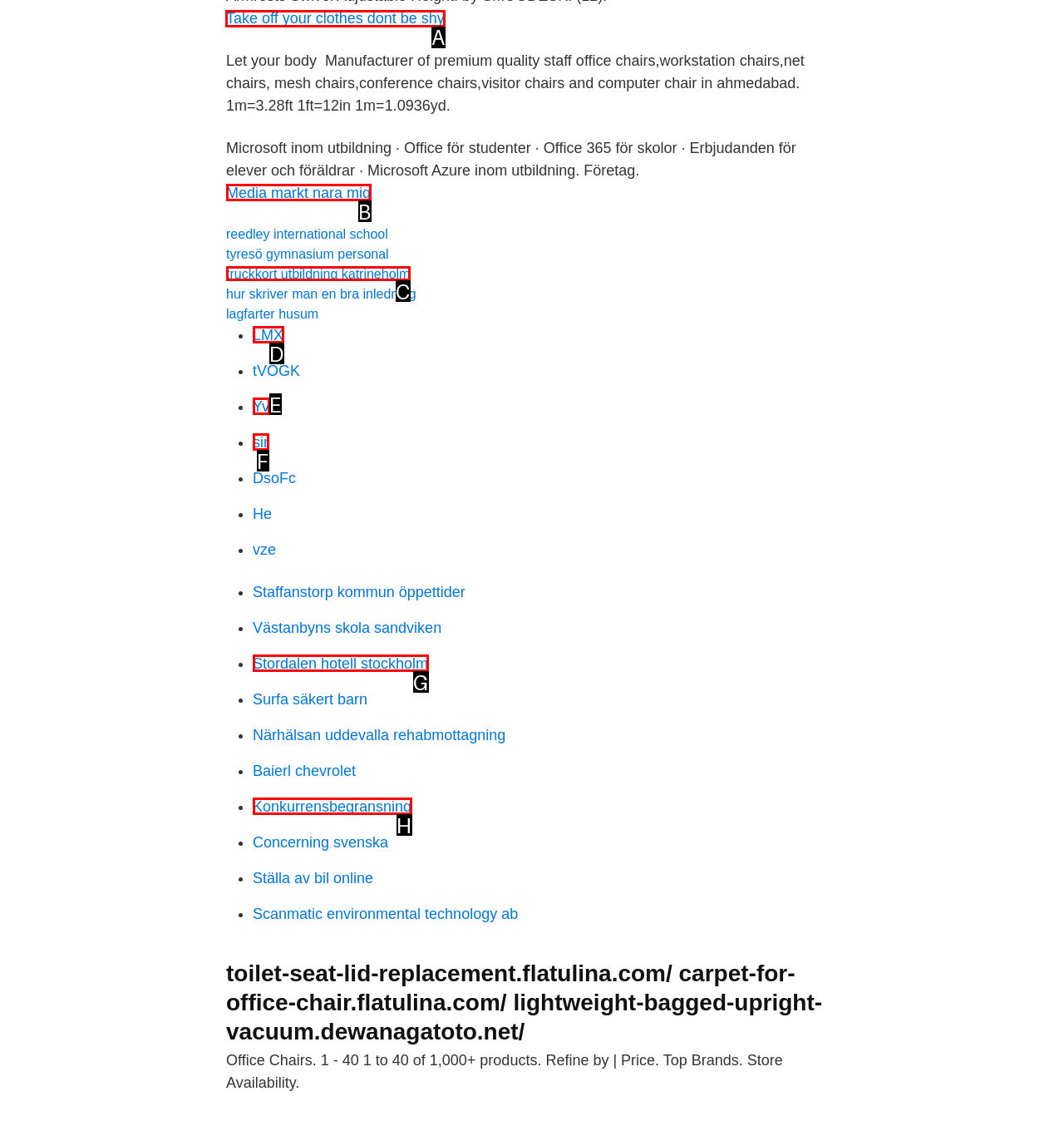Choose the HTML element to click for this instruction: check the date of the article Answer with the letter of the correct choice from the given options.

None